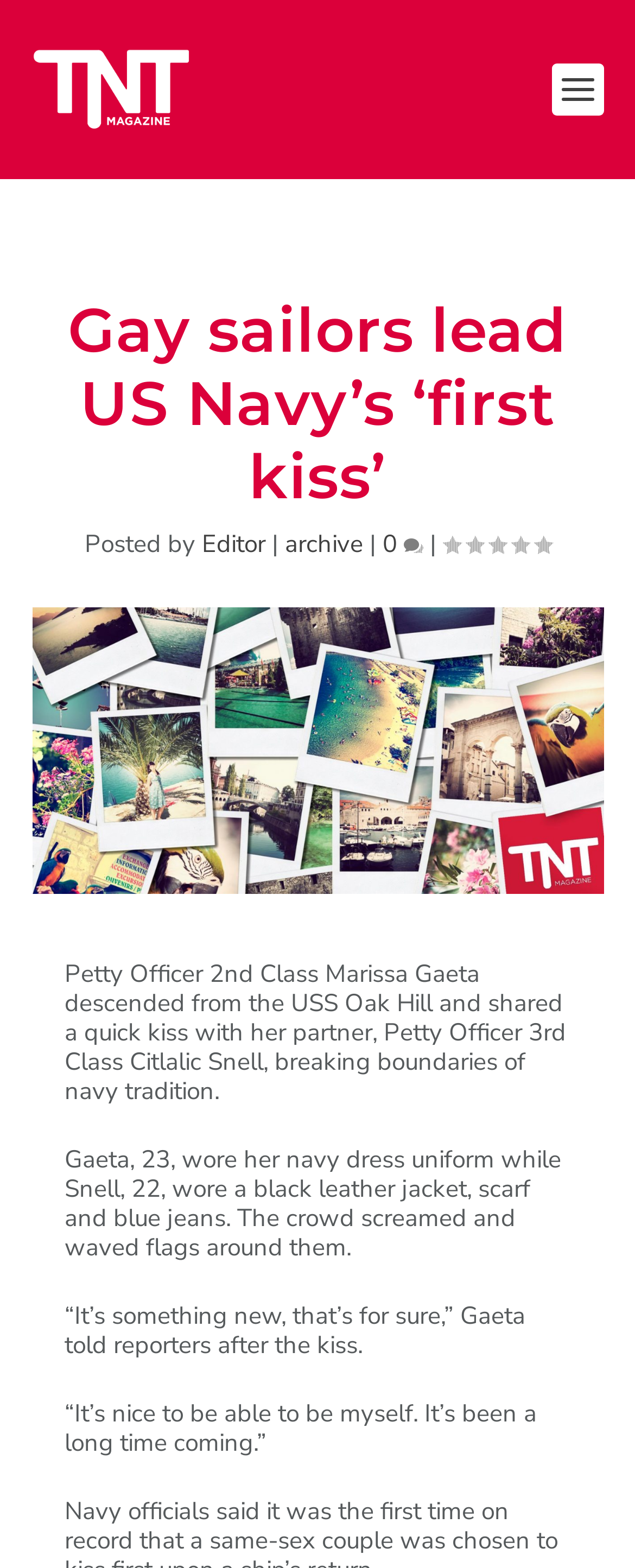Generate a comprehensive description of the contents of the webpage.

The webpage appears to be an article about a historic moment in the US Navy, featuring a same-sex couple sharing a kiss. At the top left of the page, there is a link to "TNT Magazine" accompanied by a small image of the magazine's logo. Below this, a prominent heading reads "Gay sailors lead US Navy's 'first kiss'". 

To the right of the heading, there is a section with the author's information, including a link to the "Editor" and an "archive" link, separated by vertical lines. Next to this section, there is a link with a comment count and a rating indicator.

Below the heading and author section, there is a large image depicting the kiss between Petty Officer 2nd Class Marissa Gaeta and her partner, Petty Officer 3rd Class Citlalic Snell. 

Underneath the image, there are four paragraphs of text describing the event. The first paragraph explains the scene, stating that Gaeta descended from the USS Oak Hill and shared a quick kiss with her partner. The following paragraphs provide more details about the couple's attire and the crowd's reaction, as well as quotes from Gaeta about the significance of the moment.